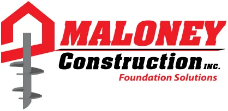Provide a comprehensive description of the image.

The image showcases the logo of Maloney Construction, Inc., a company specializing in foundation solutions. The logo features a stylized red house icon and a helix pier symbol, highlighting their focus on construction and foundational work. The name "MALONEY" is prominently displayed in bold red letters above the word "Construction," which is presented in a more understated black font, accompanied by "Inc." to denote the company's status. Below the company name, the phrase "Foundation Solutions" emphasizes their expertise in addressing structural needs, making it clear that they are dedicated to providing reliable construction services.